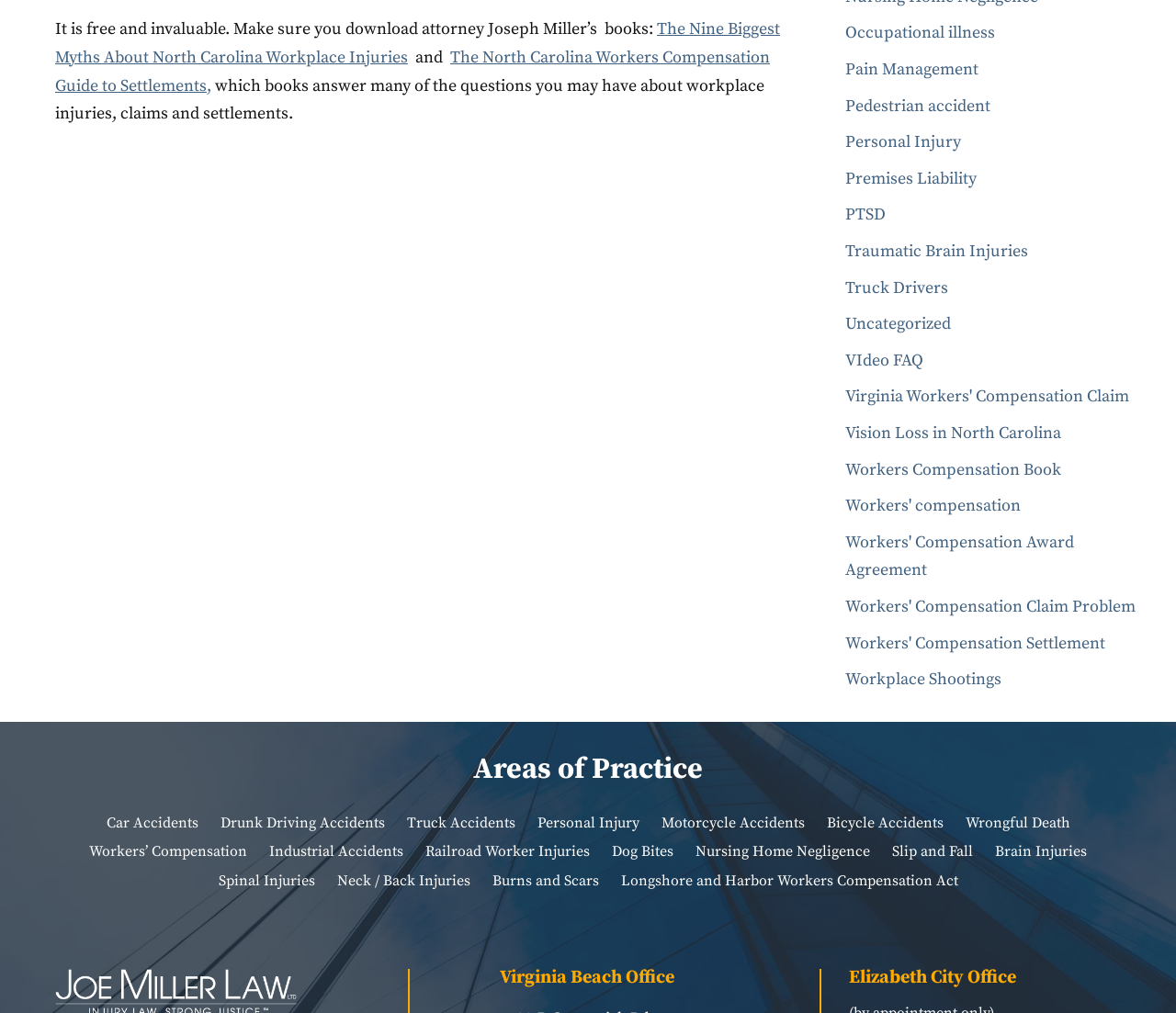Using a single word or phrase, answer the following question: 
What is the topic of the first link?

Occupational illness